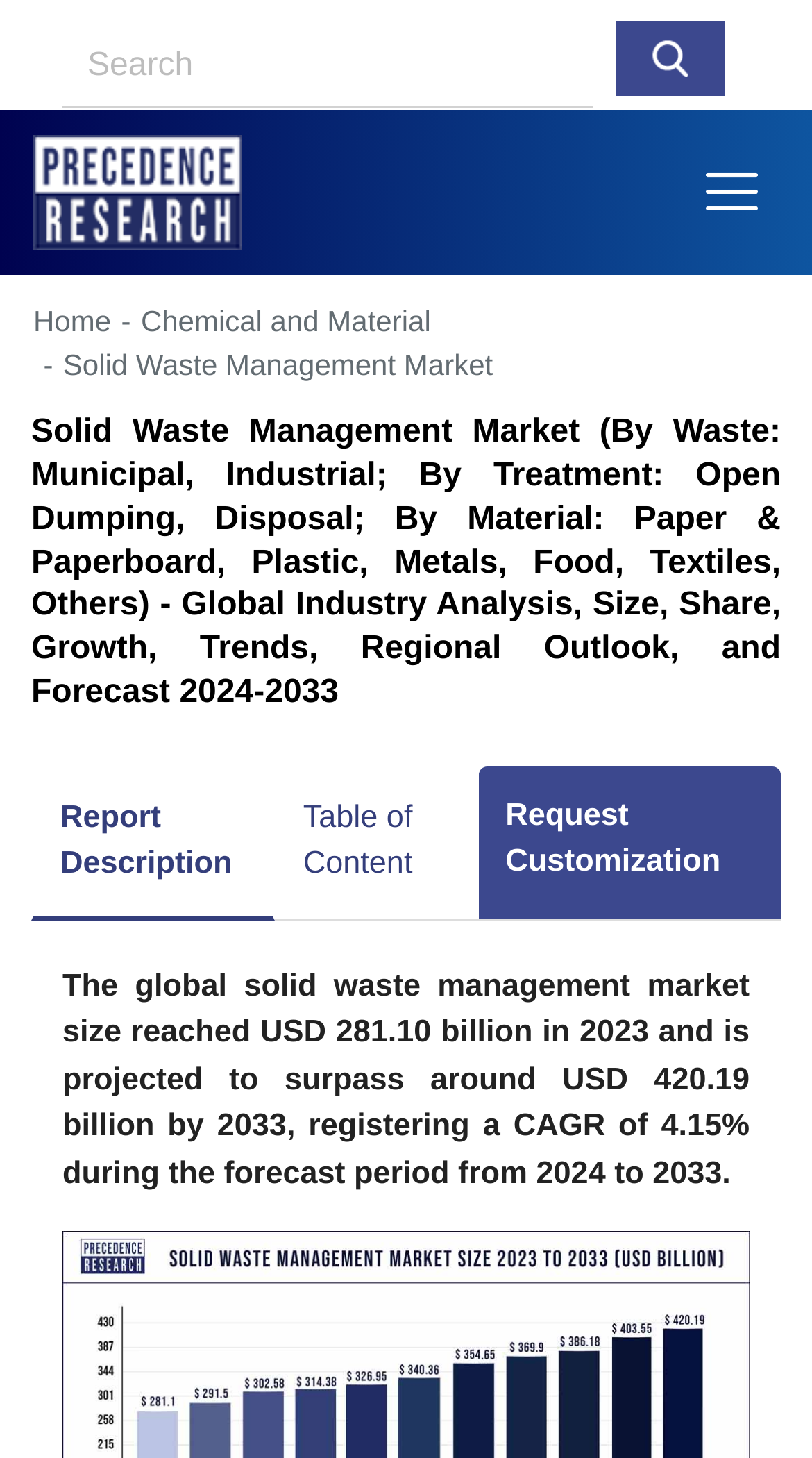Kindly determine the bounding box coordinates for the area that needs to be clicked to execute this instruction: "View the latest posts".

None